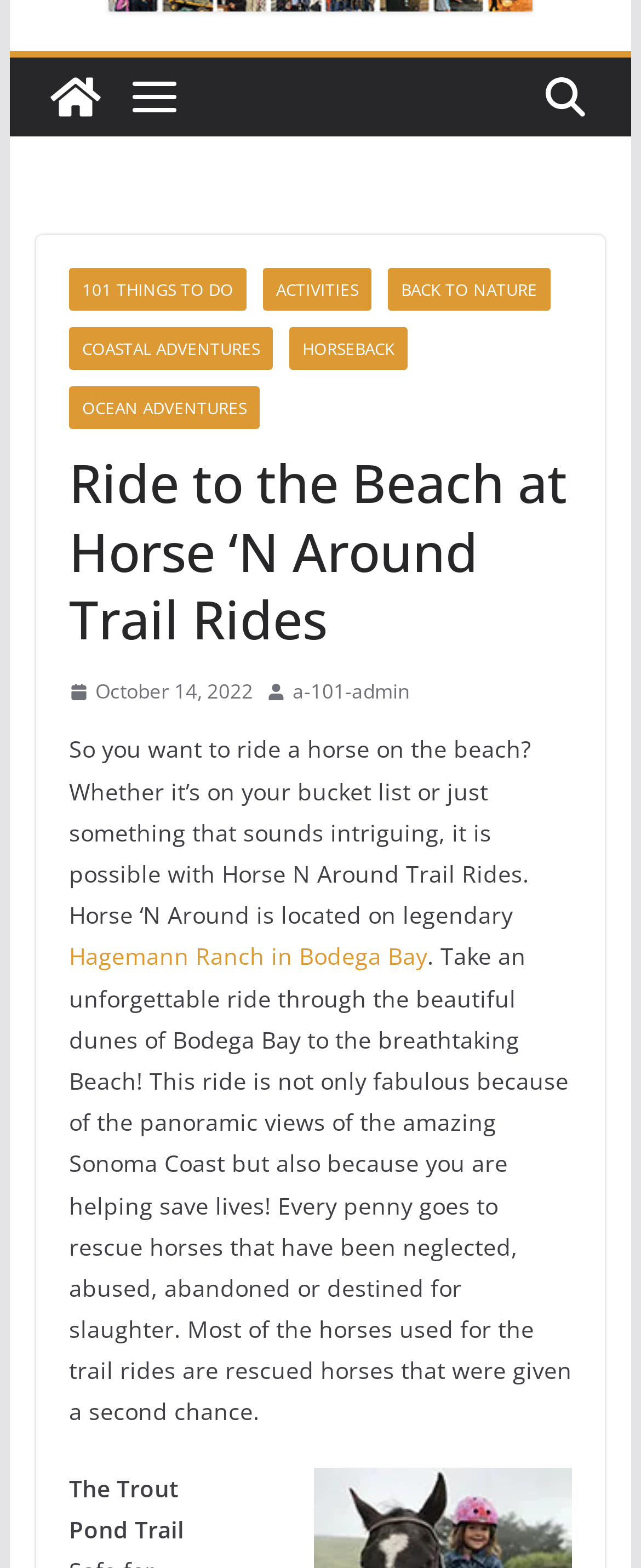Determine the bounding box for the described UI element: "Back to Nature".

[0.605, 0.171, 0.859, 0.198]